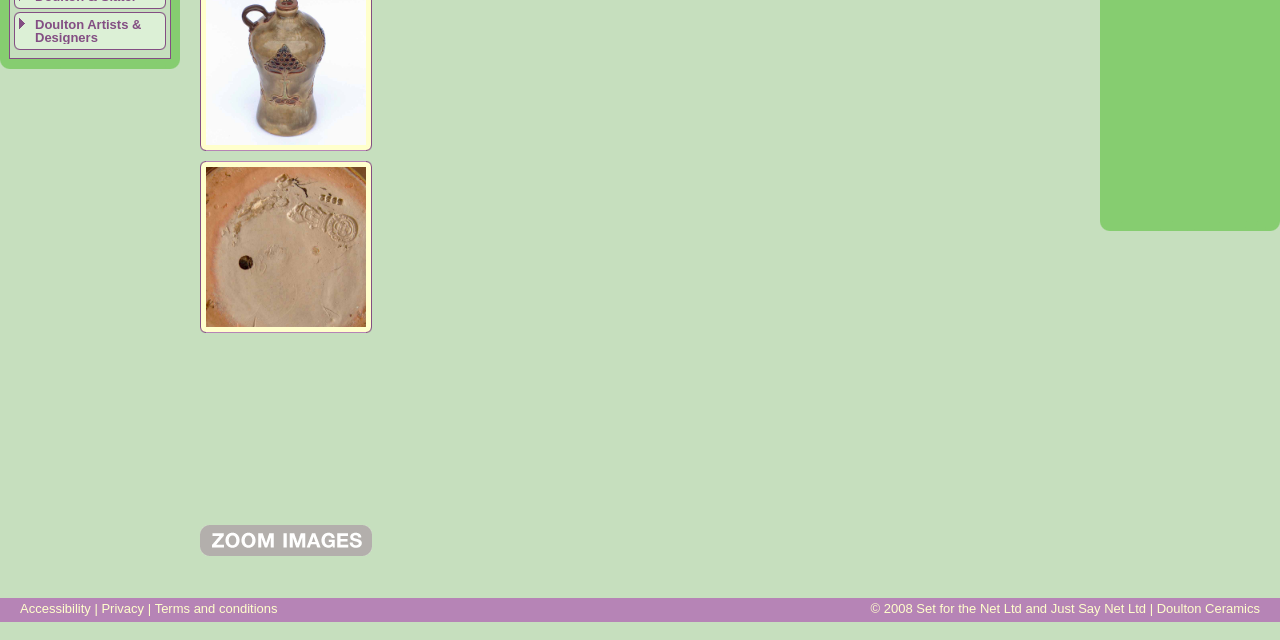Using the description: "Doulton Artists & Designers", identify the bounding box of the corresponding UI element in the screenshot.

[0.011, 0.019, 0.13, 0.079]